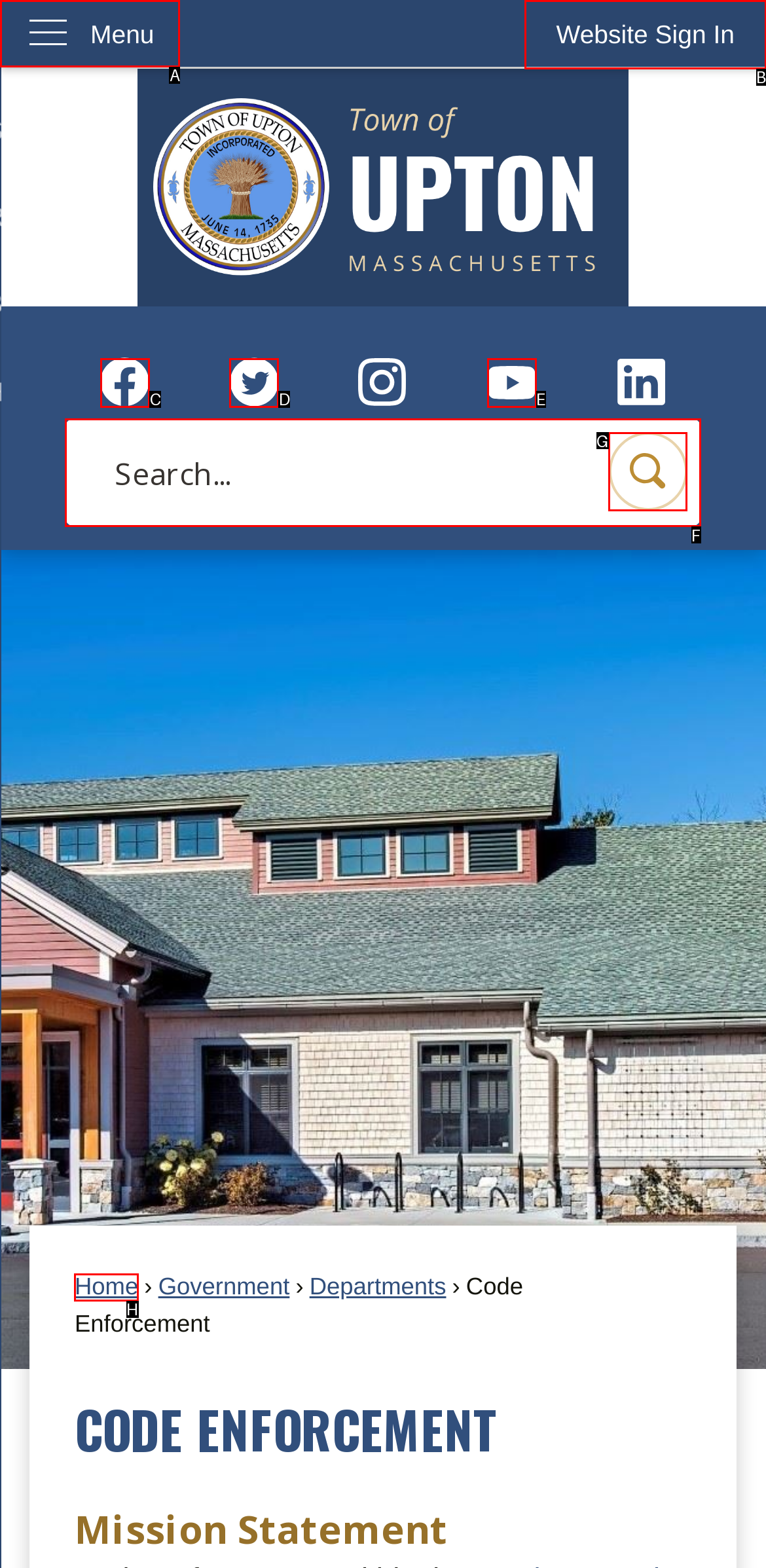Identify the correct letter of the UI element to click for this task: Sign in to the website
Respond with the letter from the listed options.

B